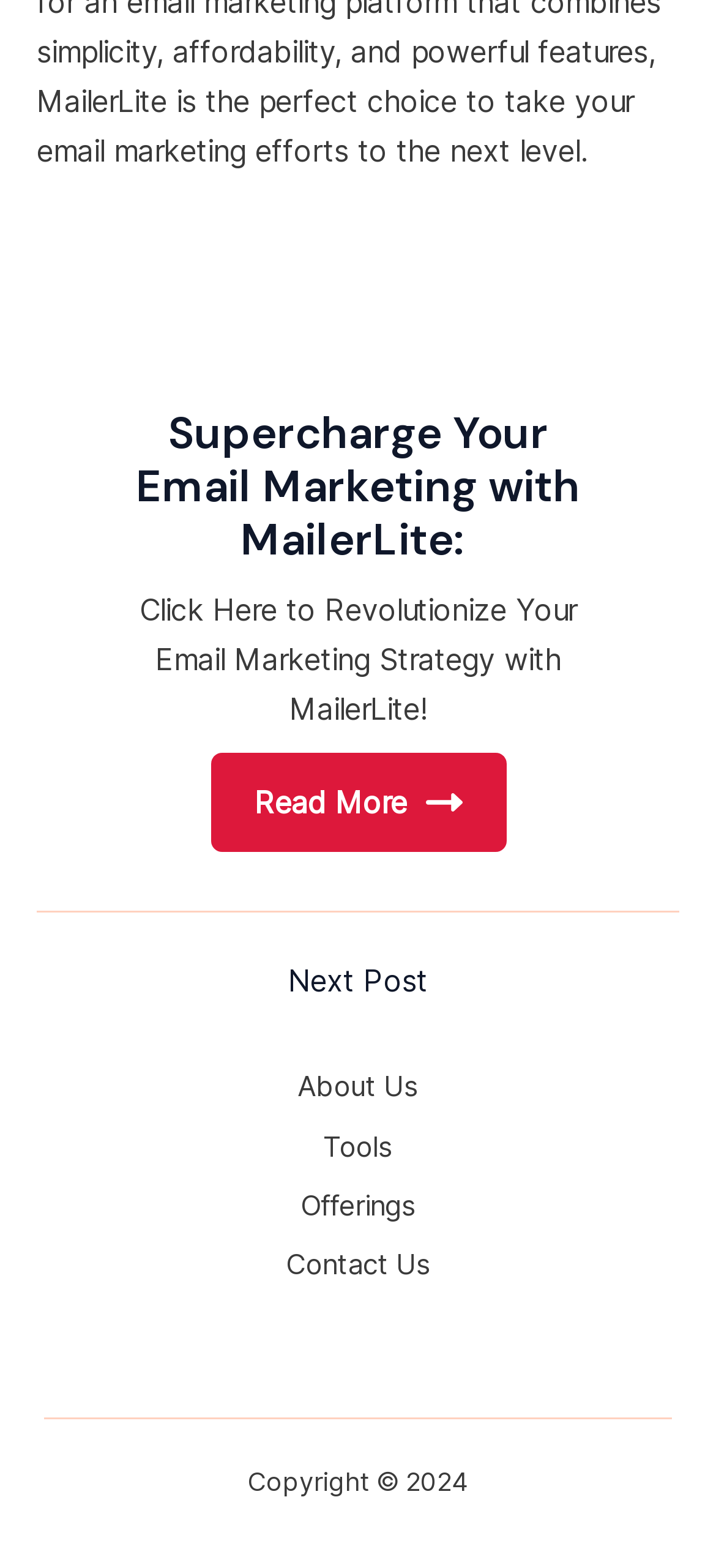Determine the bounding box for the described UI element: "About Us".

[0.415, 0.677, 0.585, 0.715]